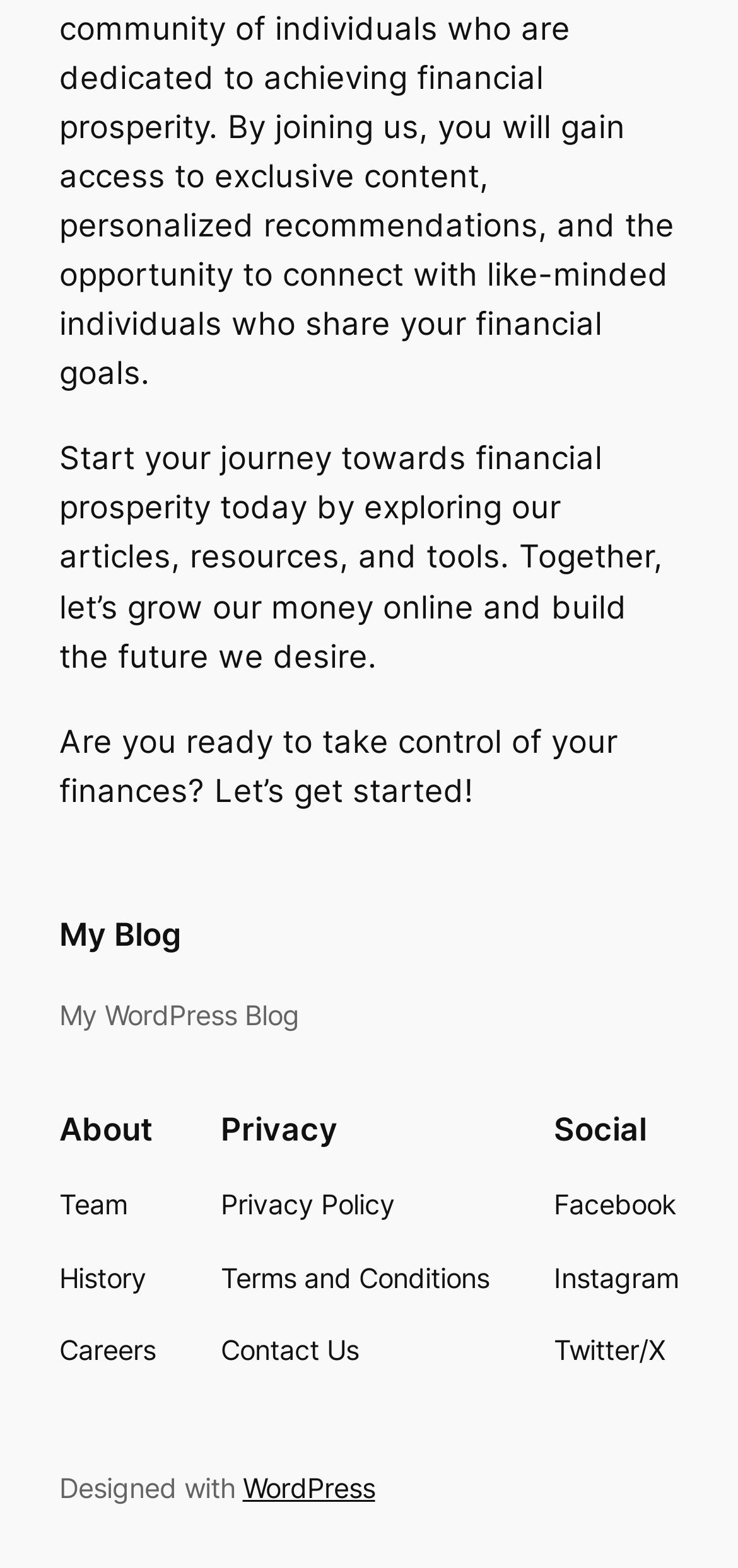Please identify the coordinates of the bounding box that should be clicked to fulfill this instruction: "Learn about the team".

[0.08, 0.756, 0.172, 0.783]